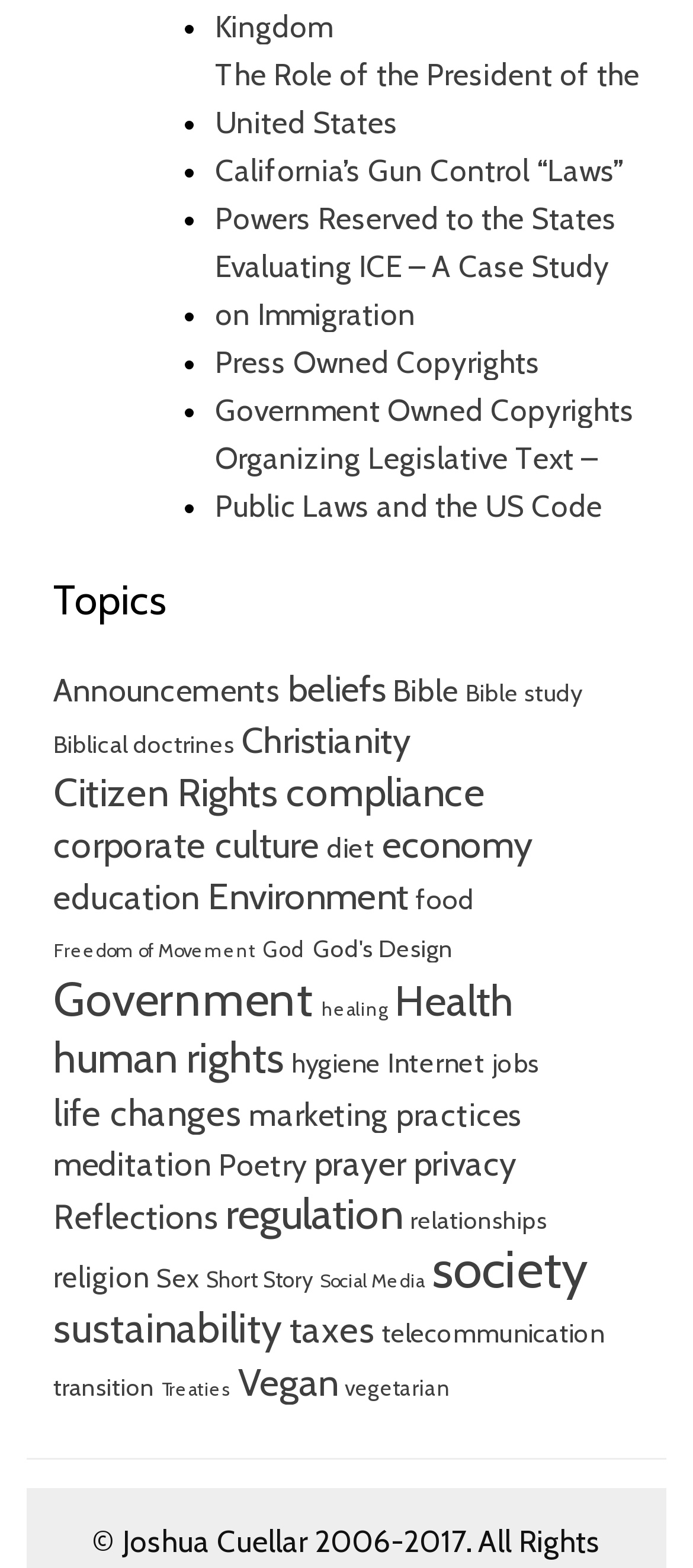Locate the bounding box coordinates of the item that should be clicked to fulfill the instruction: "View 'Topics'".

[0.077, 0.368, 0.923, 0.398]